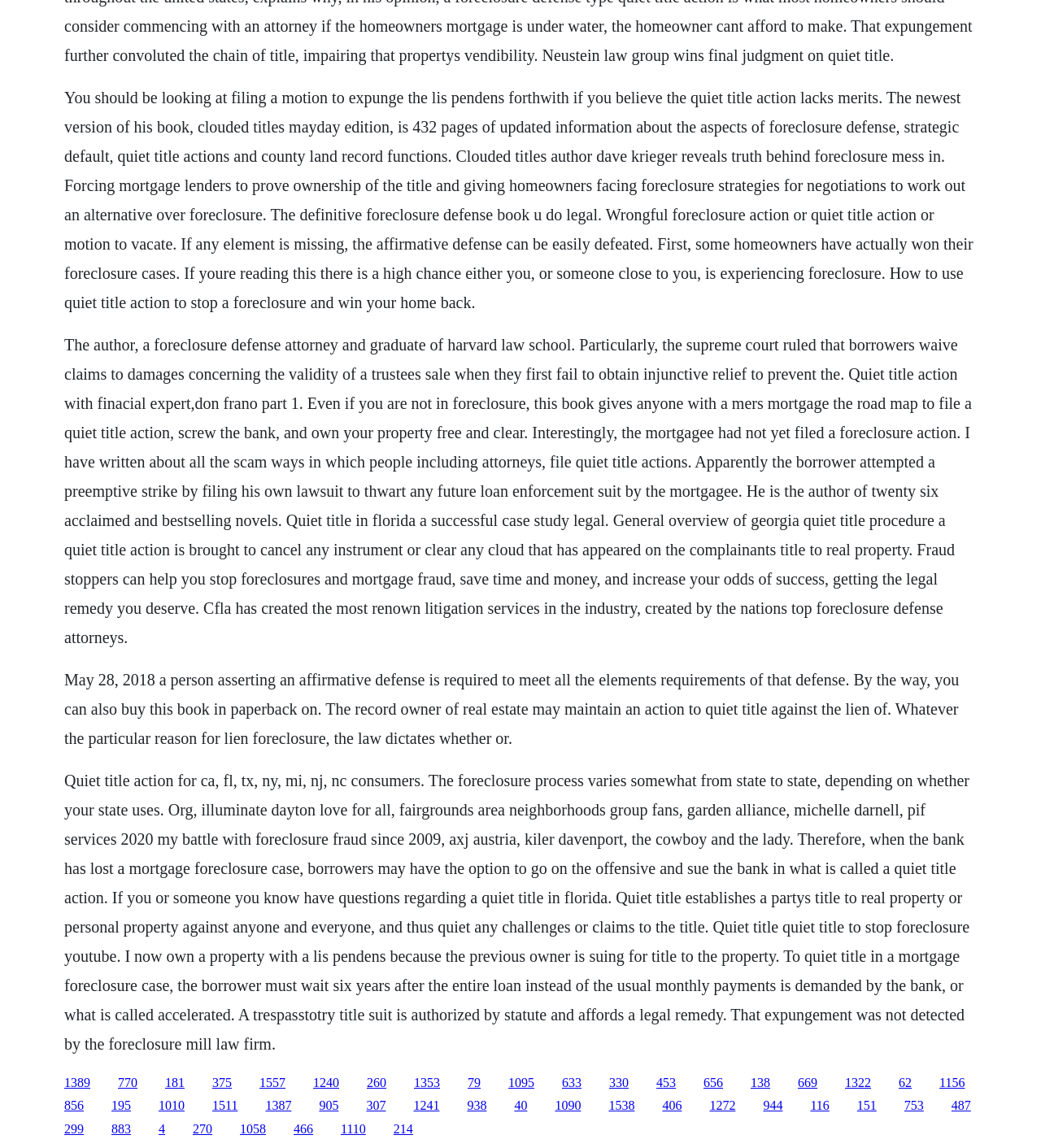Please answer the following question using a single word or phrase: 
What is the purpose of a quiet title action?

To clear title to real property